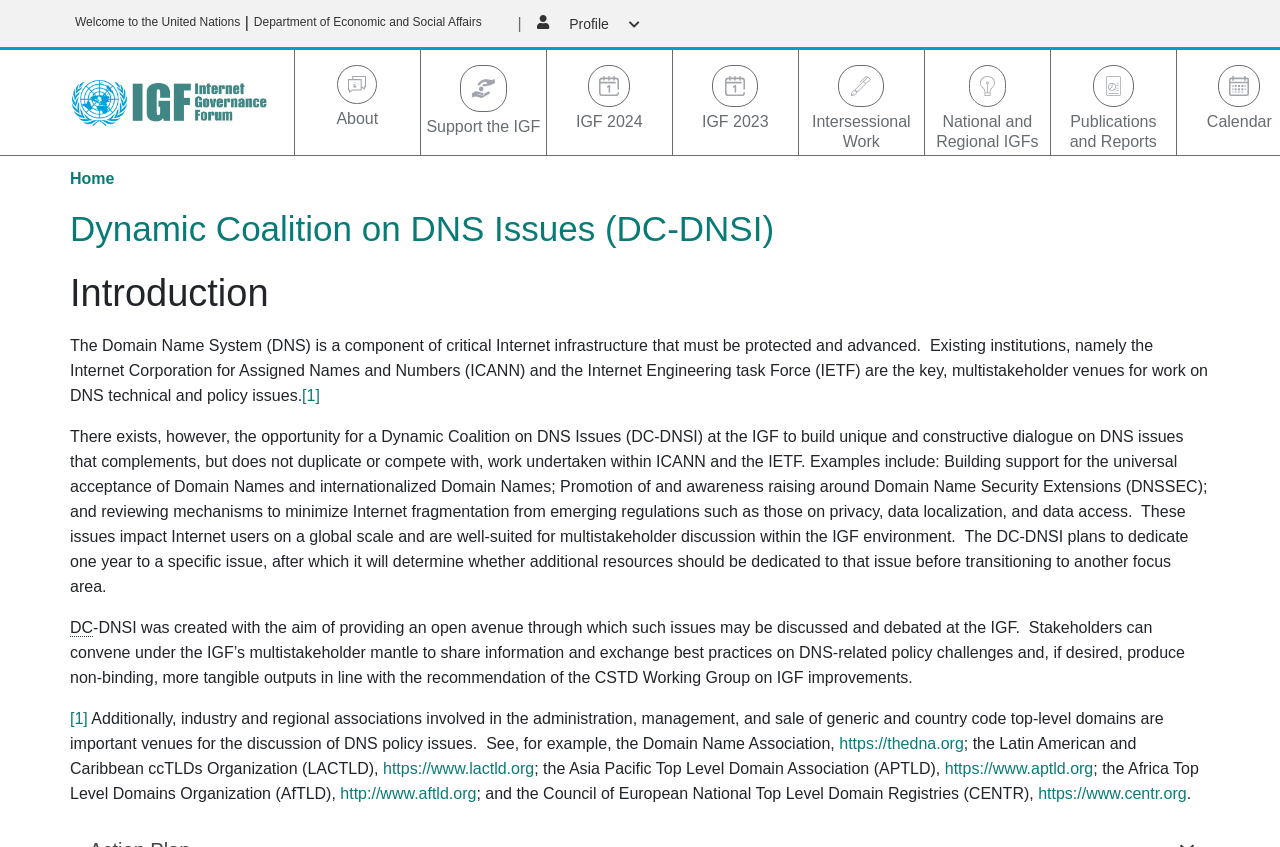Describe all the significant parts and information present on the webpage.

The webpage is about the Dynamic Coalition on DNS Issues (DC-DNSI) within the Internet Governance Forum (IGF). At the top, there is a link to skip to the main content. Below that, there are links to the United Nations, the Department of Economic and Social Affairs, and a profile link. 

On the left side, there is a navigation menu with links to Home, About IGF, Support the IGF, IGF 2024, IGF 2023, Intersessional Work, National and Regional IGFs, Publications and Reports, and Event Calendar. Each link has a corresponding image.

The main content is divided into sections. The first section has a heading "Dynamic Coalition on DNS Issues (DC-DNSI)" and an introduction that explains the importance of protecting and advancing the Domain Name System (DNS). The introduction is followed by a paragraph that discusses the opportunity for a Dynamic Coalition on DNS Issues at the IGF to build a unique and constructive dialogue on DNS issues.

The next section has a heading "Introduction" and provides more information about the DNS, its importance, and the role of existing institutions like ICANN and IETF. It also explains the purpose of the Dynamic Coalition on DNS Issues, which is to provide an open avenue for discussing and debating DNS-related policy challenges.

The rest of the page contains more information about the Dynamic Coalition, its plans, and its goals. There are also links to external organizations involved in the administration, management, and sale of generic and country code top-level domains, such as the Domain Name Association, LACTLD, APTLD, AfTLD, and CENTR.